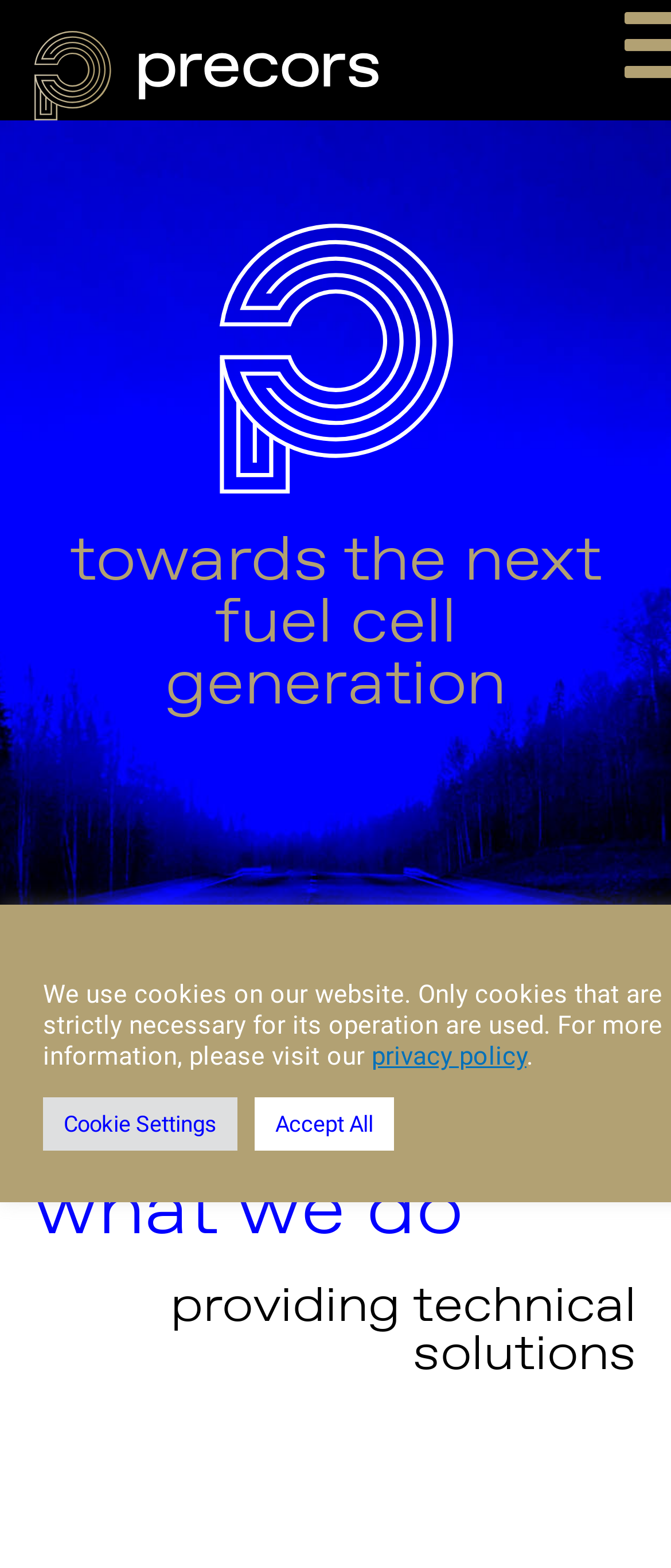Give a one-word or short phrase answer to this question: 
What is the relationship between the 'what we do' and 'providing technical solutions' headings?

They are related